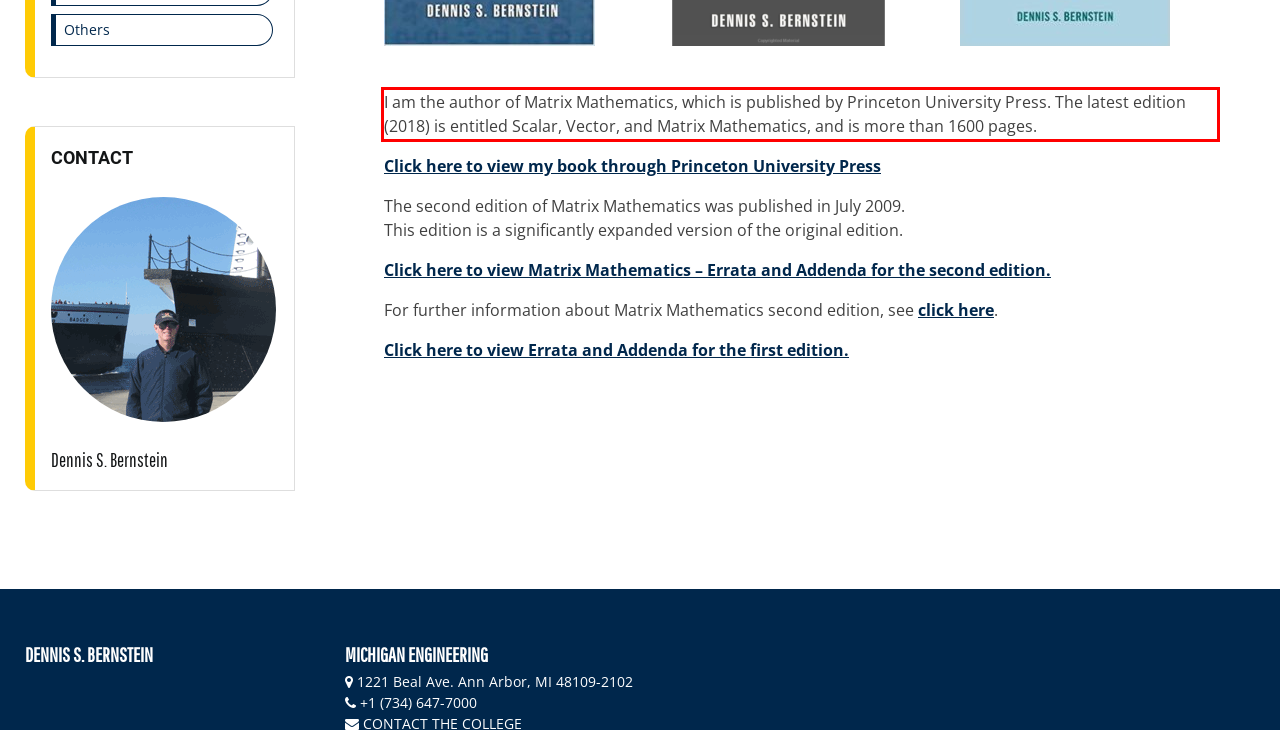With the provided screenshot of a webpage, locate the red bounding box and perform OCR to extract the text content inside it.

I am the author of Matrix Mathematics, which is published by Princeton University Press. The latest edition (2018) is entitled Scalar, Vector, and Matrix Mathematics, and is more than 1600 pages.